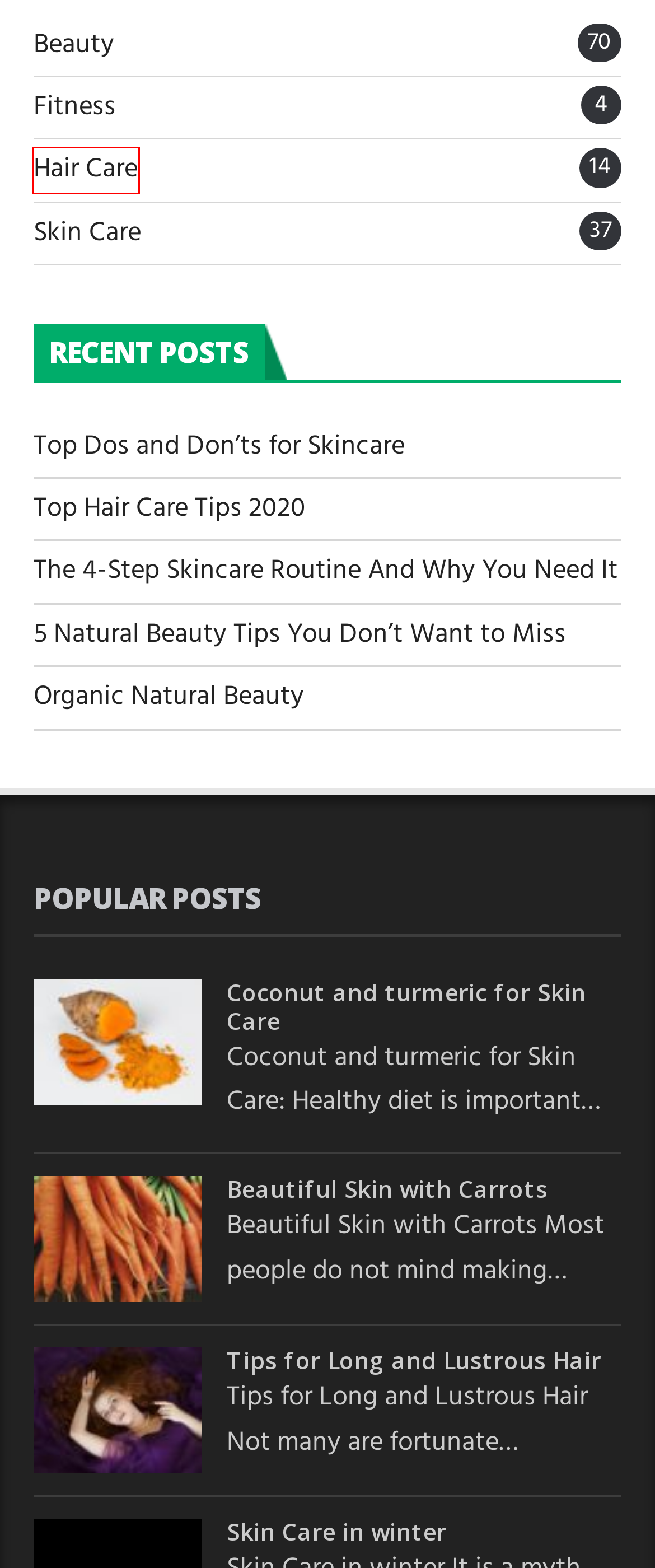You have a screenshot of a webpage with a red bounding box around a UI element. Determine which webpage description best matches the new webpage that results from clicking the element in the bounding box. Here are the candidates:
A. Top Hair Care Tips 2020 - Beauty Tips
B. Hair Care Archives - Beauty Tips
C. The 4-Step Skincare Routine And Why You Need It - Beauty Tips
D. Top Dos and Don'ts for Skincare - Beauty Tips
E. Organic Natural Beauty - Beauty Tips
F. 5 Natural Beauty Tips You Don't Want to Miss - Beauty Tips
G. Skin Care Archives - Beauty Tips
H. Fitness Archives - Beauty Tips

B